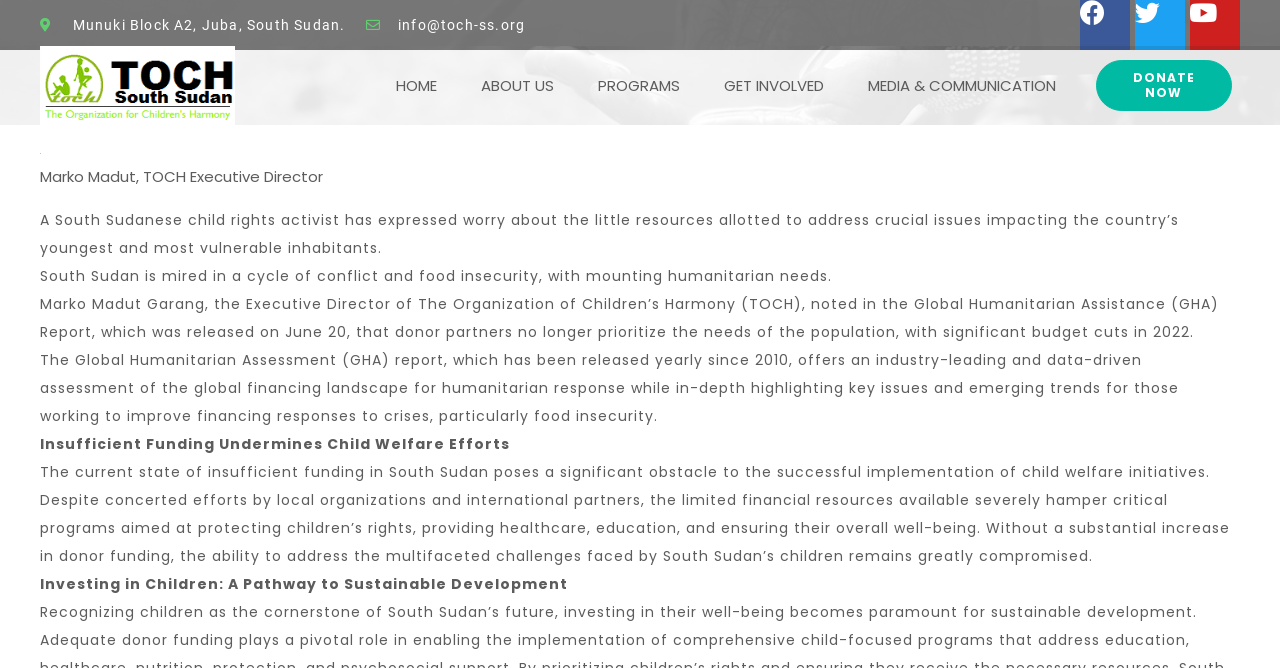Examine the image carefully and respond to the question with a detailed answer: 
What is the purpose of the GHA report?

I read the static text element that describes the purpose of the GHA report, which states that the report 'offers an industry-leading and data-driven assessment of the global financing landscape for humanitarian response while in-depth highlighting key issues and emerging trends for those working to improve financing responses to crises, particularly food insecurity.'